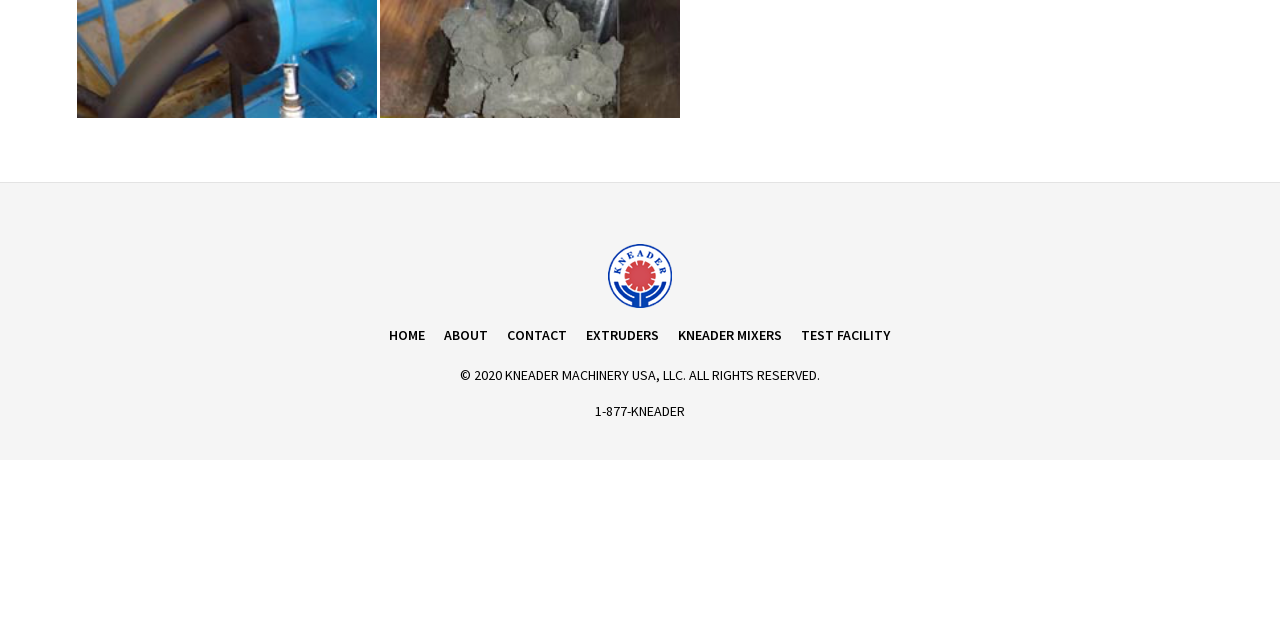Using the provided element description: "About", identify the bounding box coordinates. The coordinates should be four floats between 0 and 1 in the order [left, top, right, bottom].

[0.347, 0.509, 0.382, 0.537]